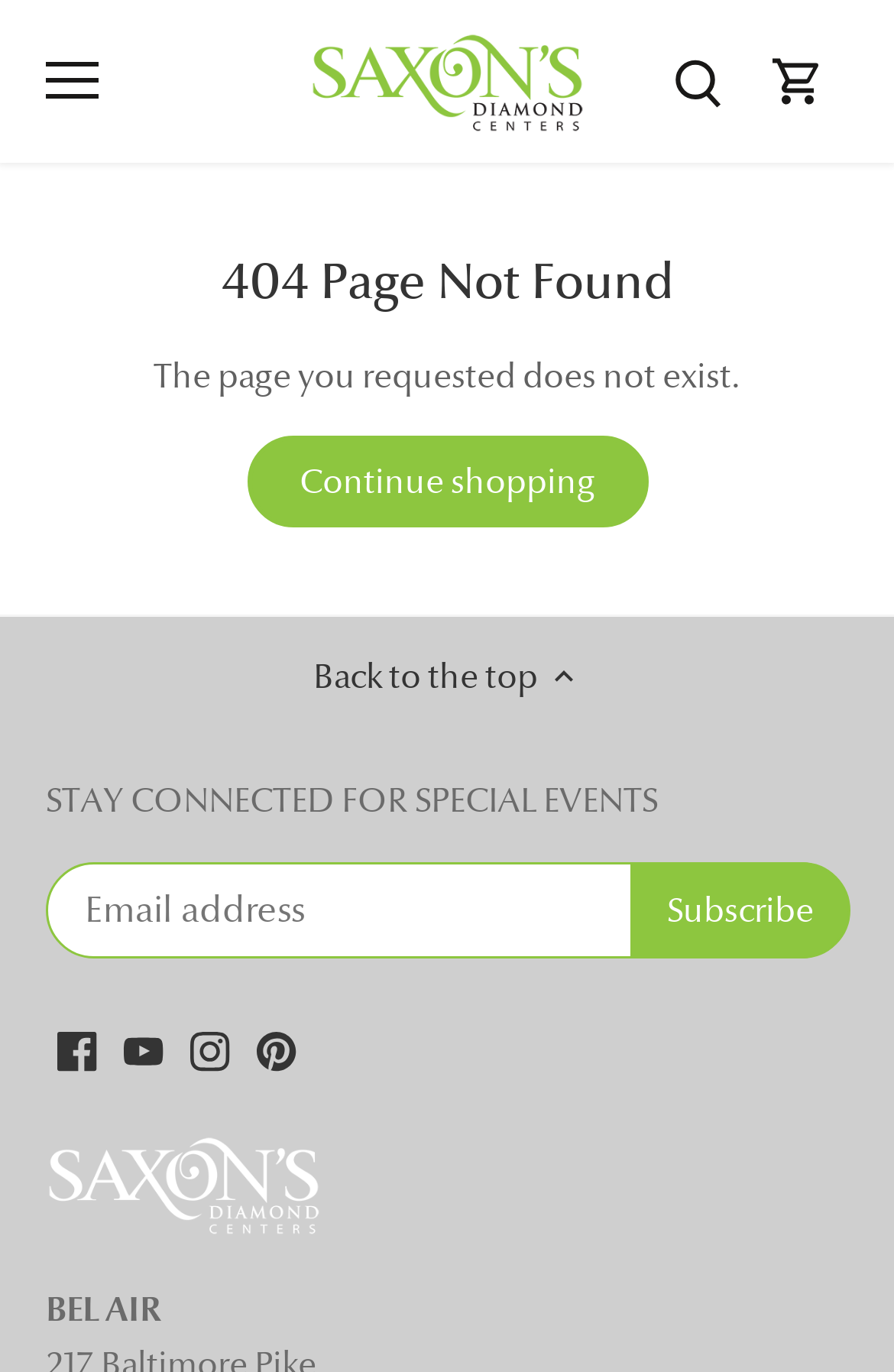What is the logo of this website?
Examine the image and provide an in-depth answer to the question.

I determined the answer by looking at the logo image element with the description 'saxons diamond centers logo' which appears multiple times on the webpage, indicating that it is the logo of the website.